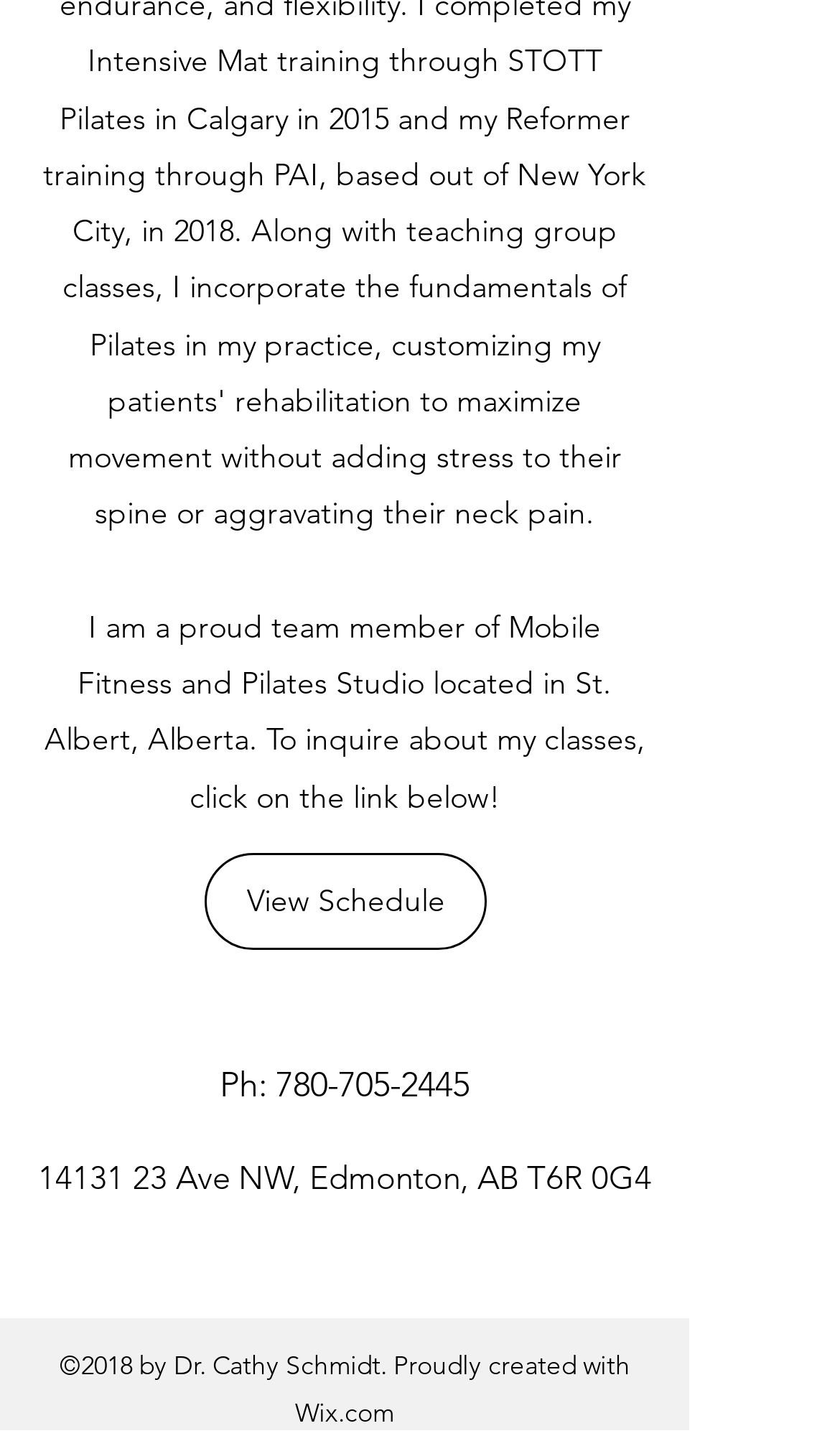What is the phone number to contact?
Look at the image and respond with a single word or a short phrase.

780-705-2445